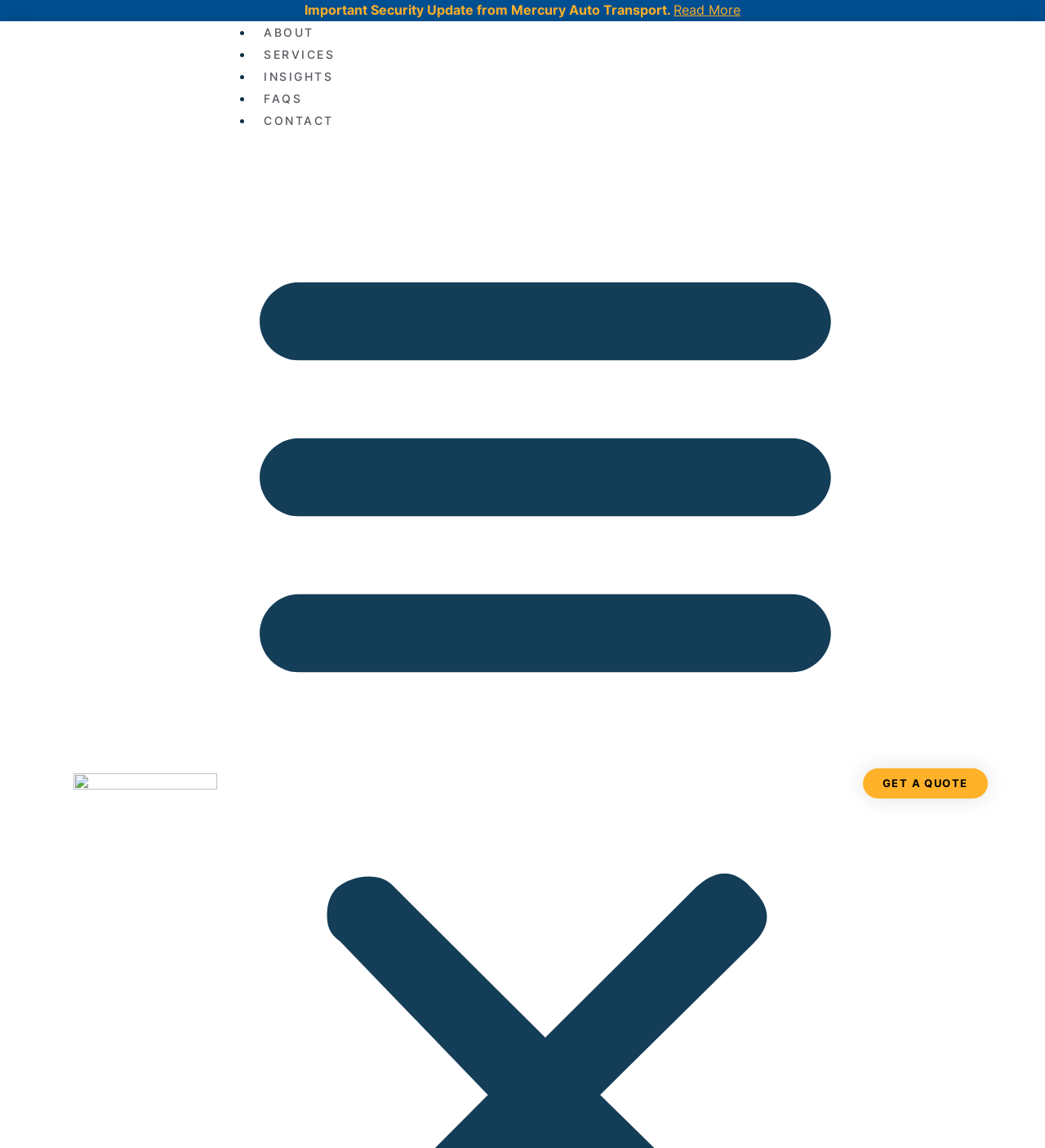Please answer the following question using a single word or phrase: 
How many list markers are there?

4